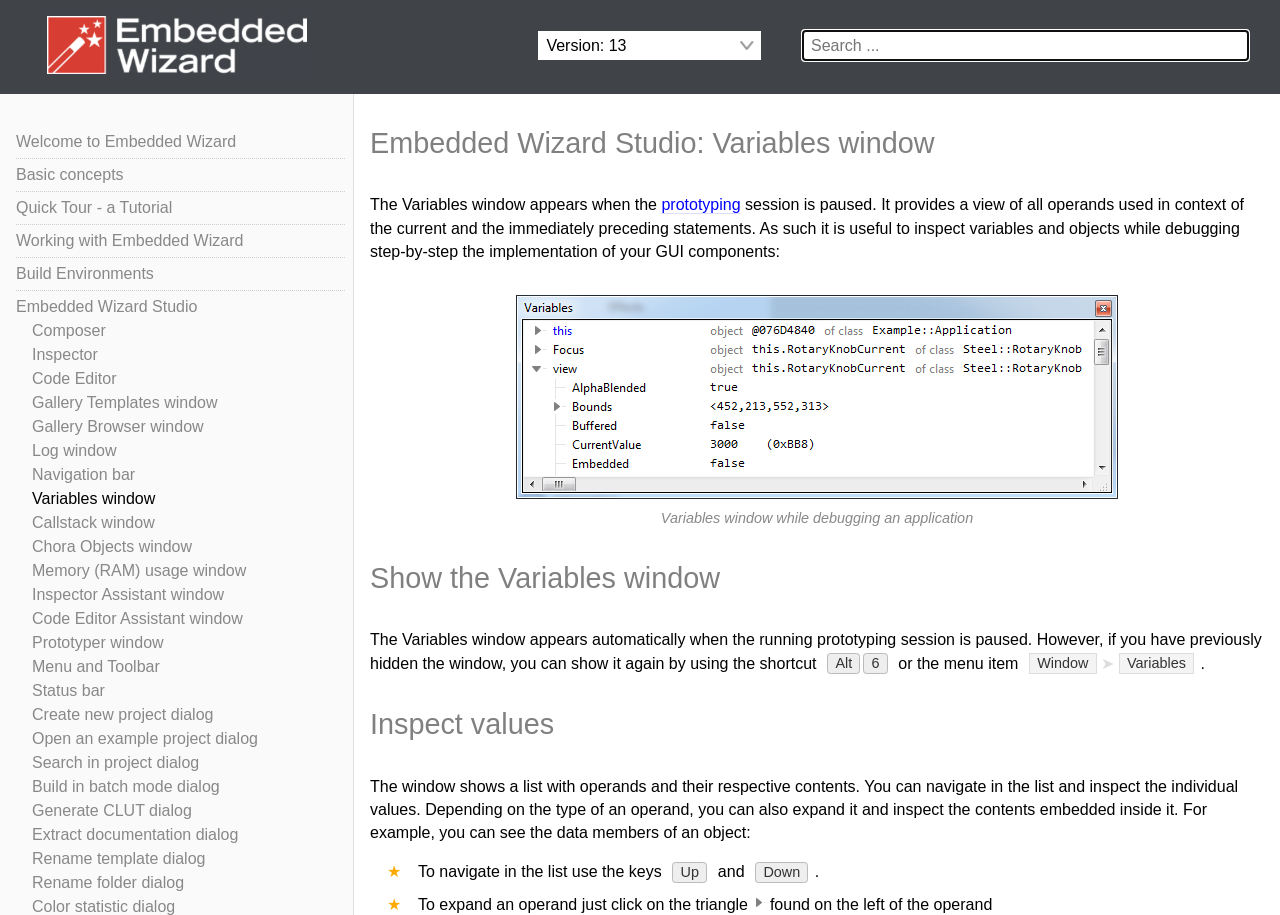What is the purpose of the Variables window?
Answer the question with a single word or phrase by looking at the picture.

Inspect variables and objects